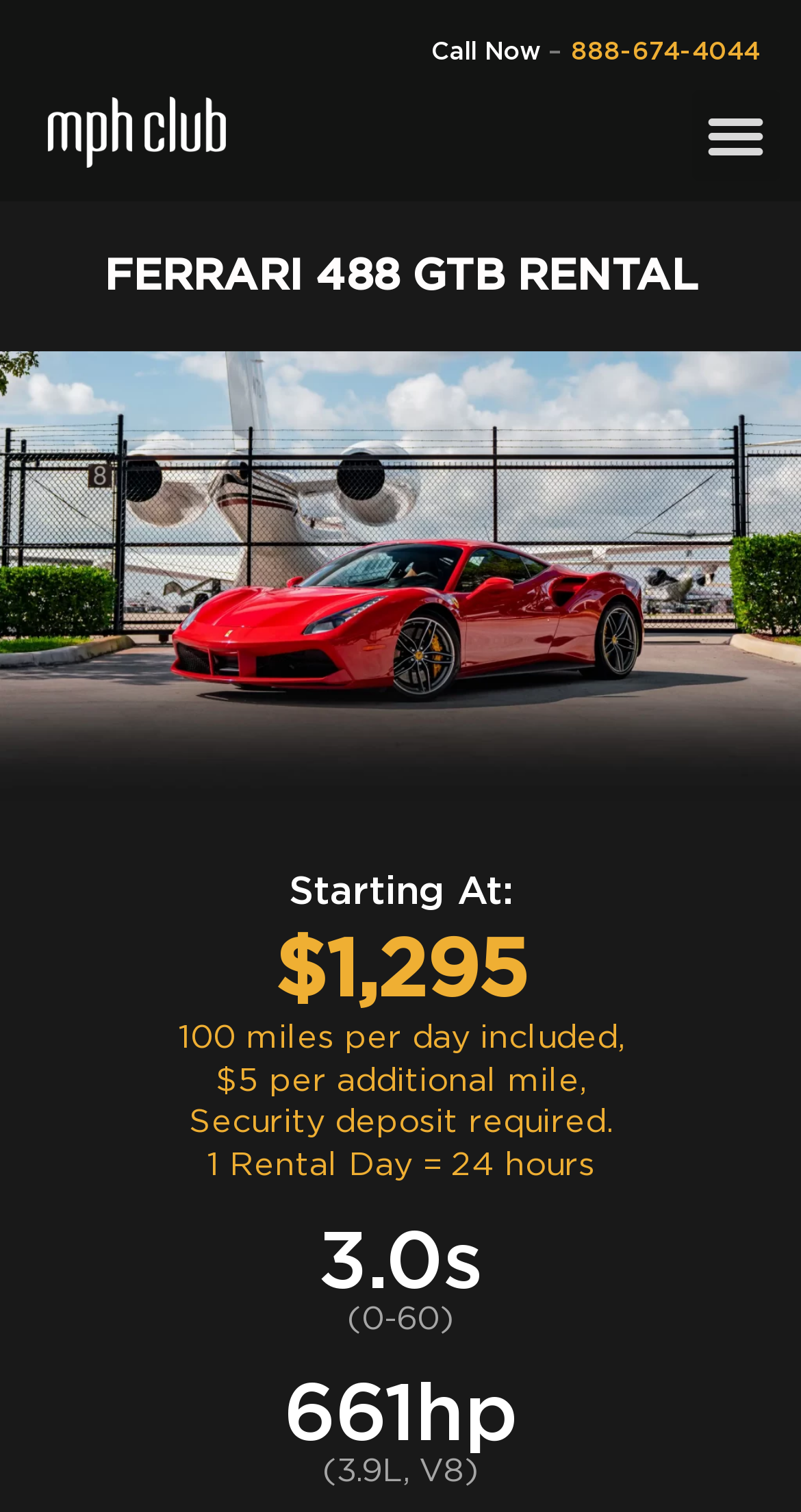Please provide a short answer using a single word or phrase for the question:
What is the security requirement for renting a Ferrari 488 GTB?

Security deposit required